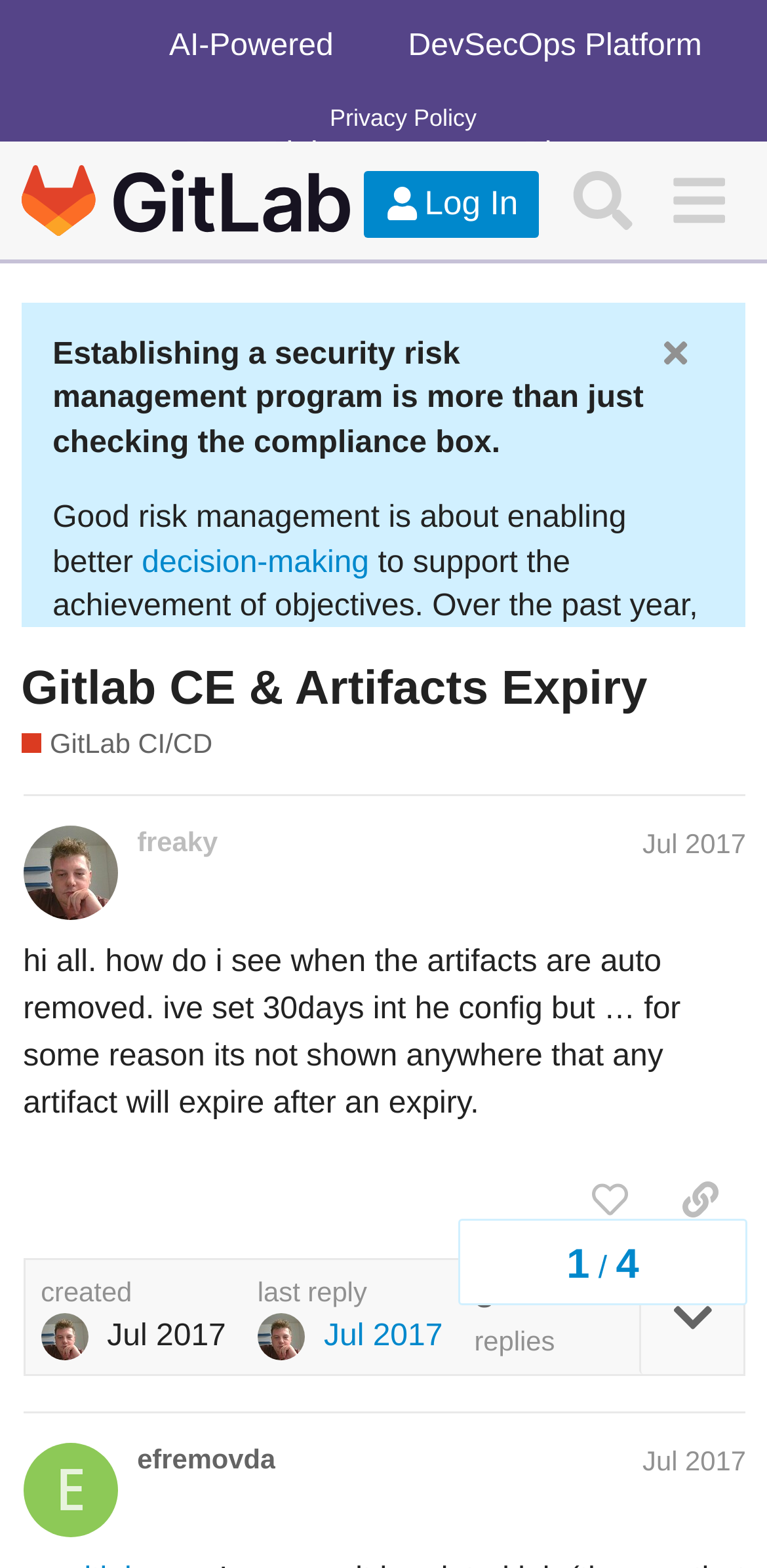Consider the image and give a detailed and elaborate answer to the question: 
Who is the author of the first reply?

The author of the first reply can be found by looking at the heading section of the reply, where it is written as 'efremovda Jul 2017'. This indicates that the author of the reply is a user named efremovda, who posted on July 2017.